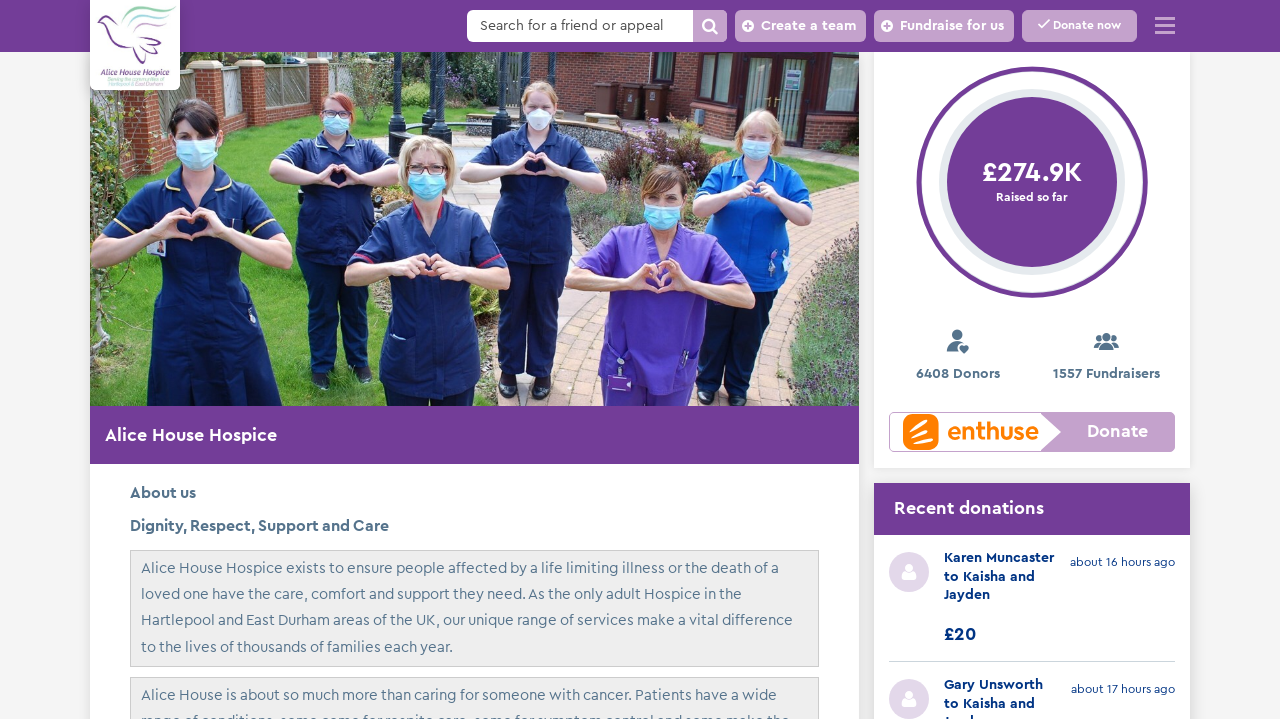Determine the bounding box coordinates (top-left x, top-left y, bottom-right x, bottom-right y) of the UI element described in the following text: Donate

[0.695, 0.573, 0.918, 0.629]